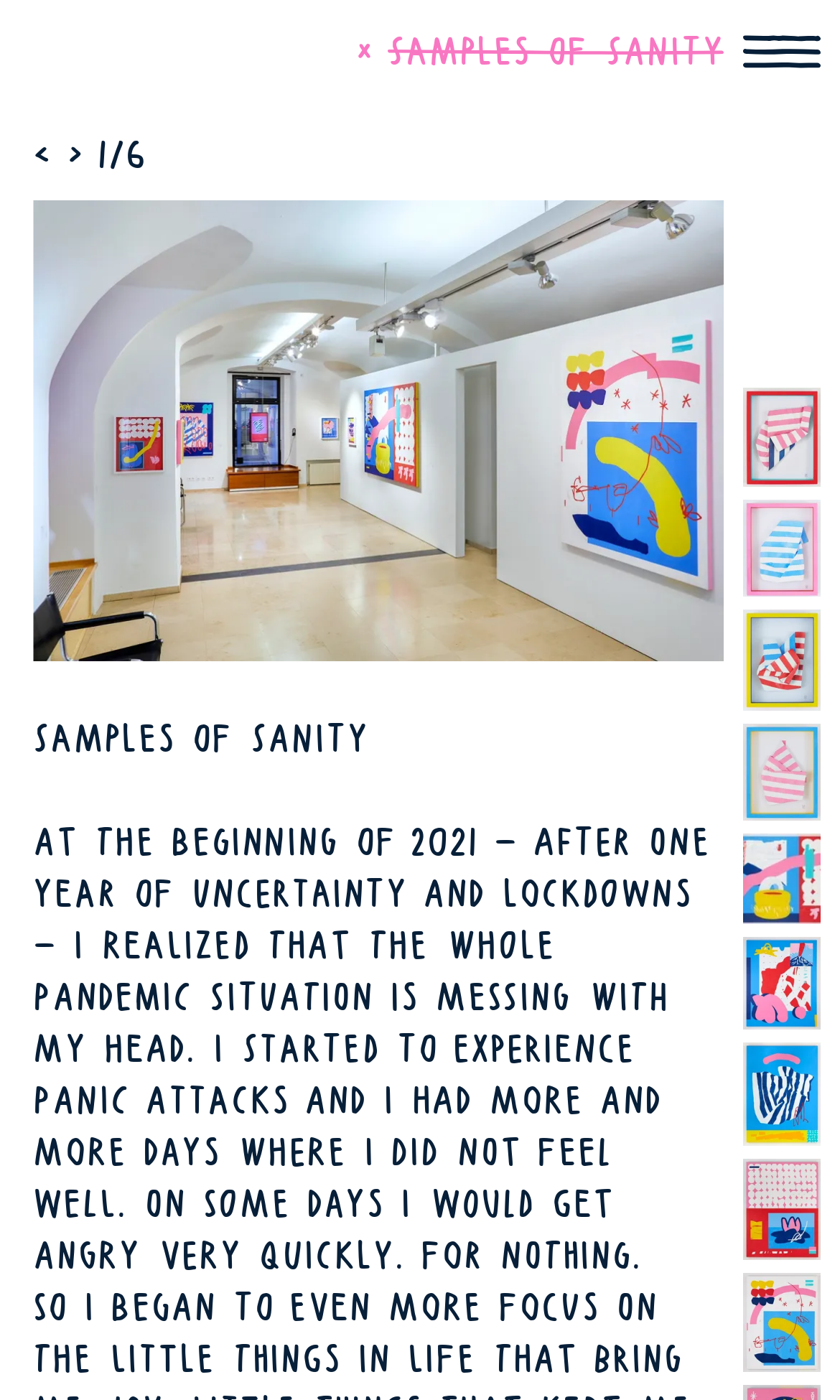Is the menu expanded? From the image, respond with a single word or brief phrase.

No